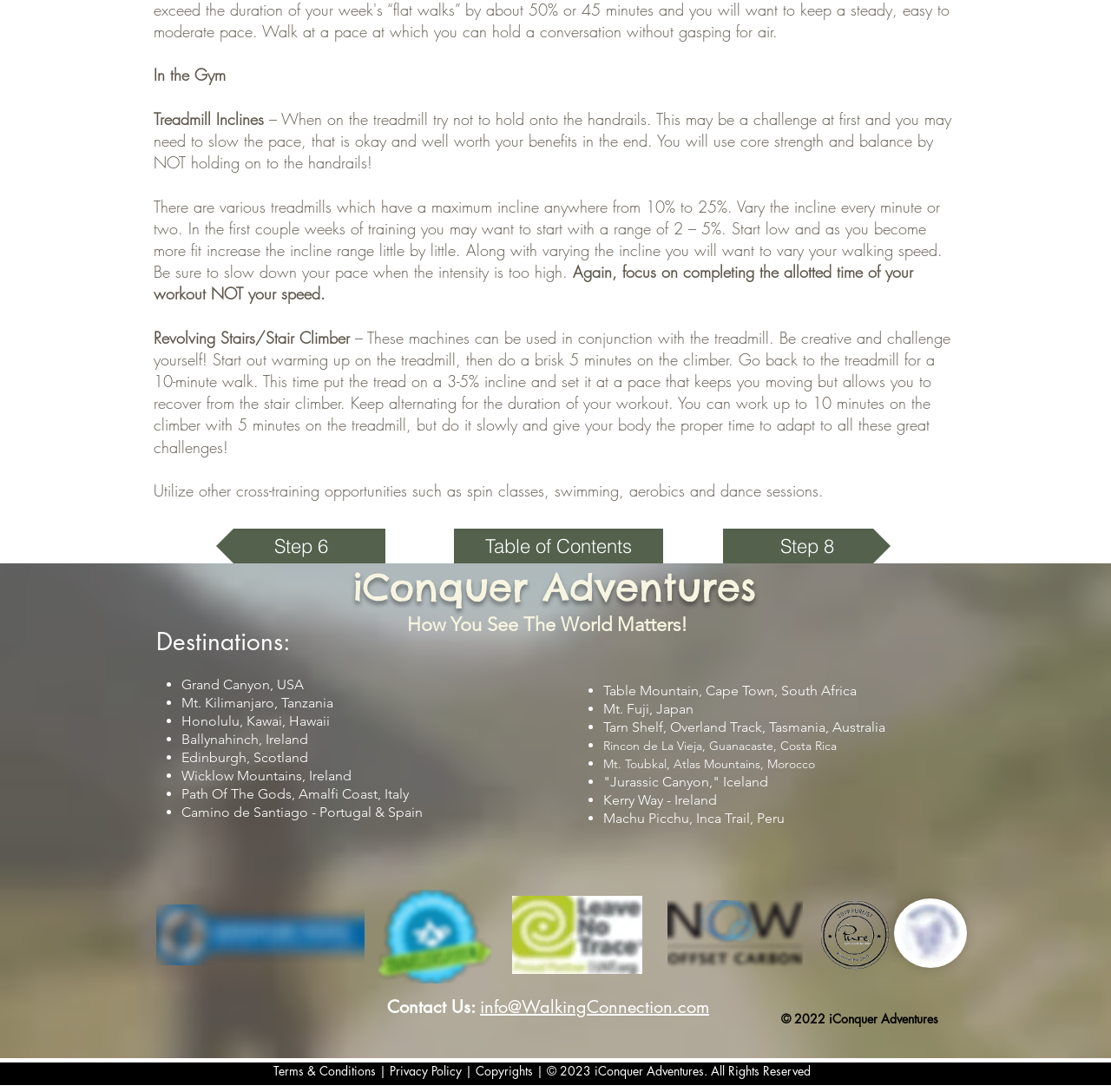Based on the element description Terms & Conditions, identify the bounding box of the UI element in the given webpage screenshot. The coordinates should be in the format (top-left x, top-left y, bottom-right x, bottom-right y) and must be between 0 and 1.

[0.246, 0.973, 0.338, 0.988]